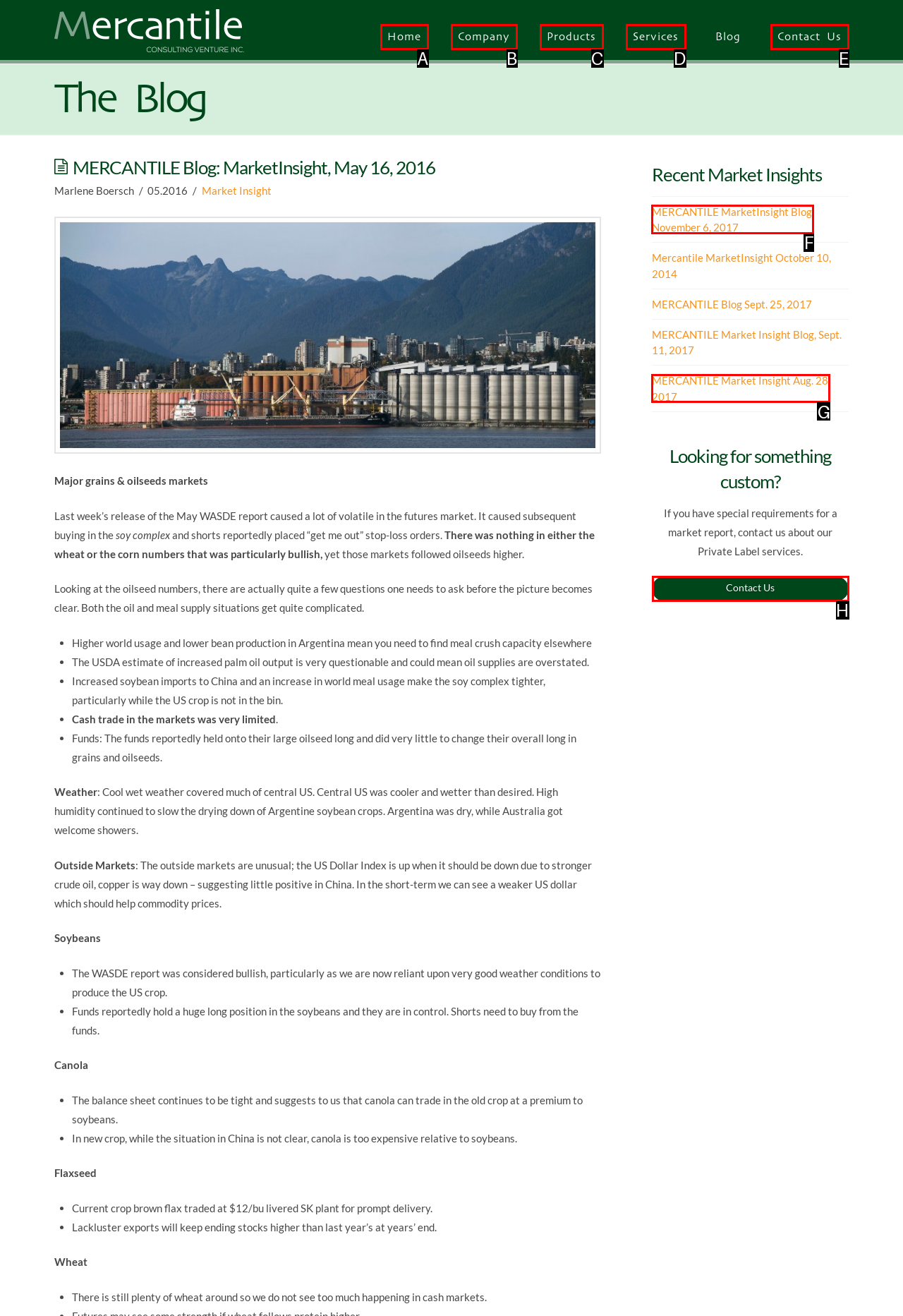Select the letter associated with the UI element you need to click to perform the following action: Click on GOLF ONE MEDIA
Reply with the correct letter from the options provided.

None